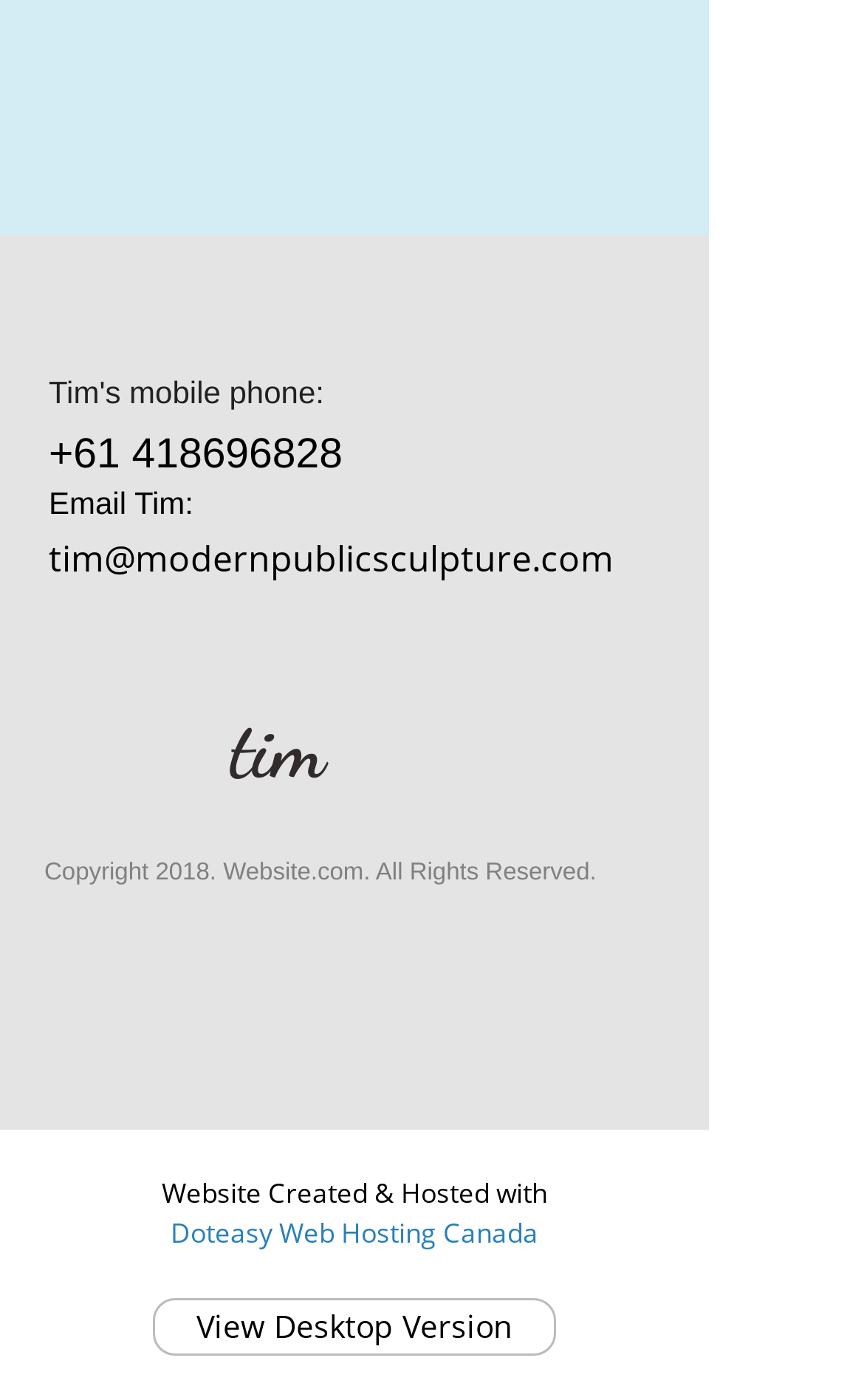Refer to the image and provide an in-depth answer to the question: 
What is the name of the web hosting company?

The name of the web hosting company can be found in the link element with the text 'Doteasy Web Hosting Canada'. This element is a child of the Root Element and has a bounding box with coordinates [0.197, 0.867, 0.623, 0.894].